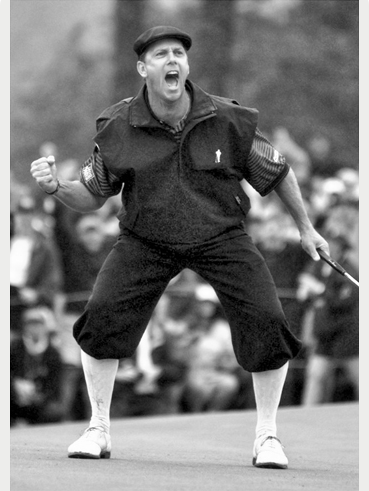What is the mood of the crowd in the background?
Utilize the information in the image to give a detailed answer to the question.

Although the faces of the crowd in the background are blurred, their excitement and support can be inferred from the context of the image, which captures a dramatic moment of triumph for Payne Stewart, and the overall atmosphere of celebration and joy.